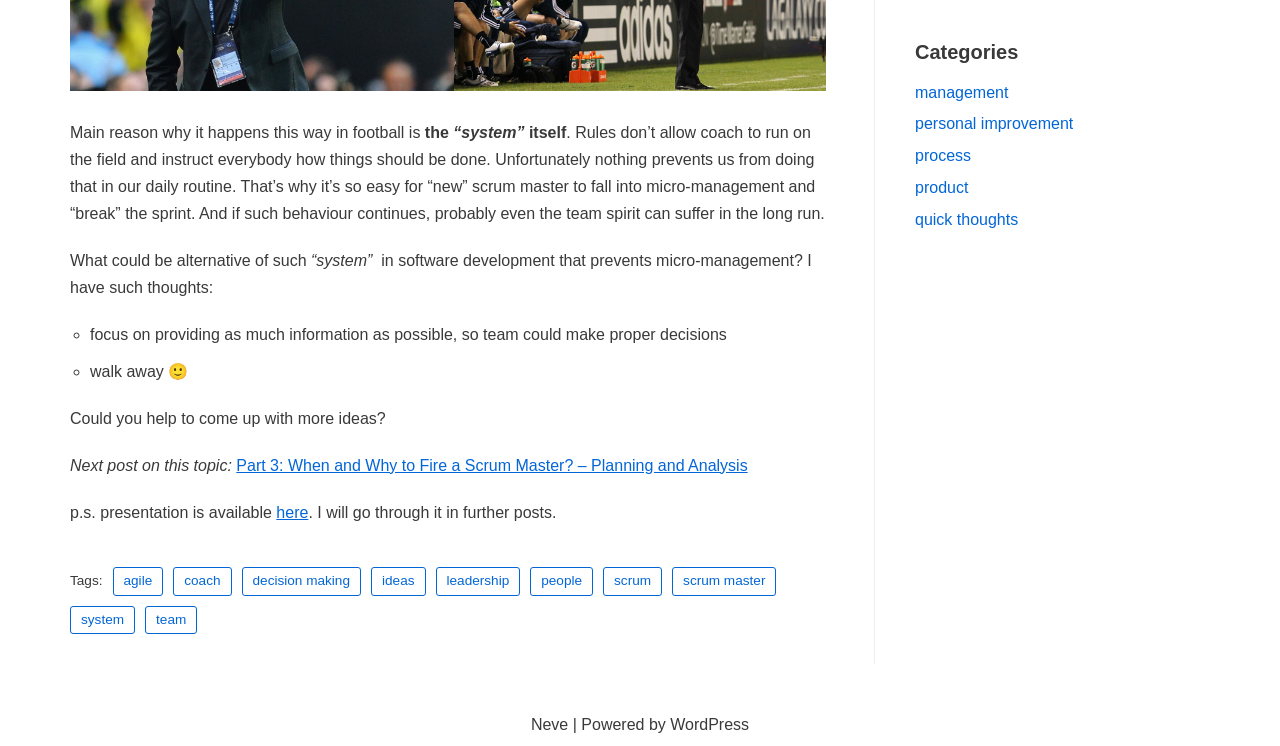Using the element description: "scrum master", determine the bounding box coordinates. The coordinates should be in the format [left, top, right, bottom], with values between 0 and 1.

[0.525, 0.76, 0.607, 0.798]